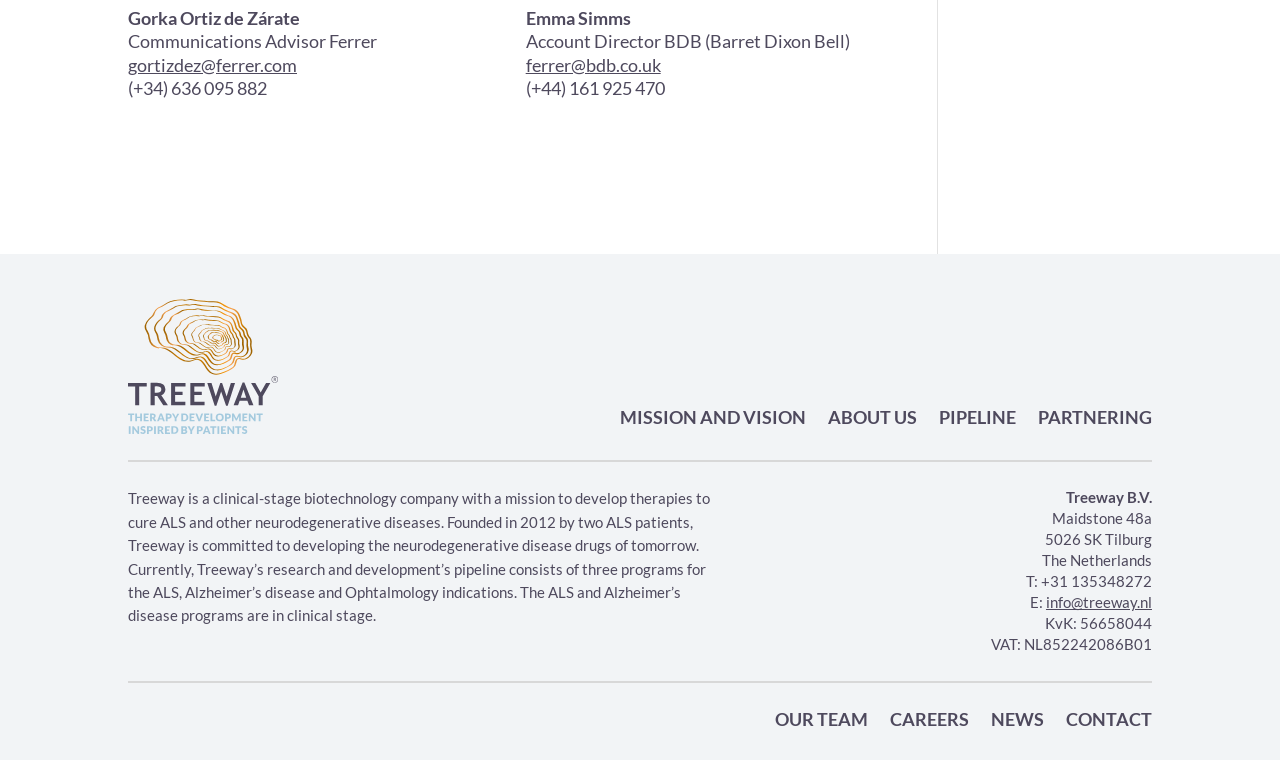Respond with a single word or phrase to the following question:
What is the address of Treeway?

Maidstone 48a, 5026 SK Tilburg, The Netherlands